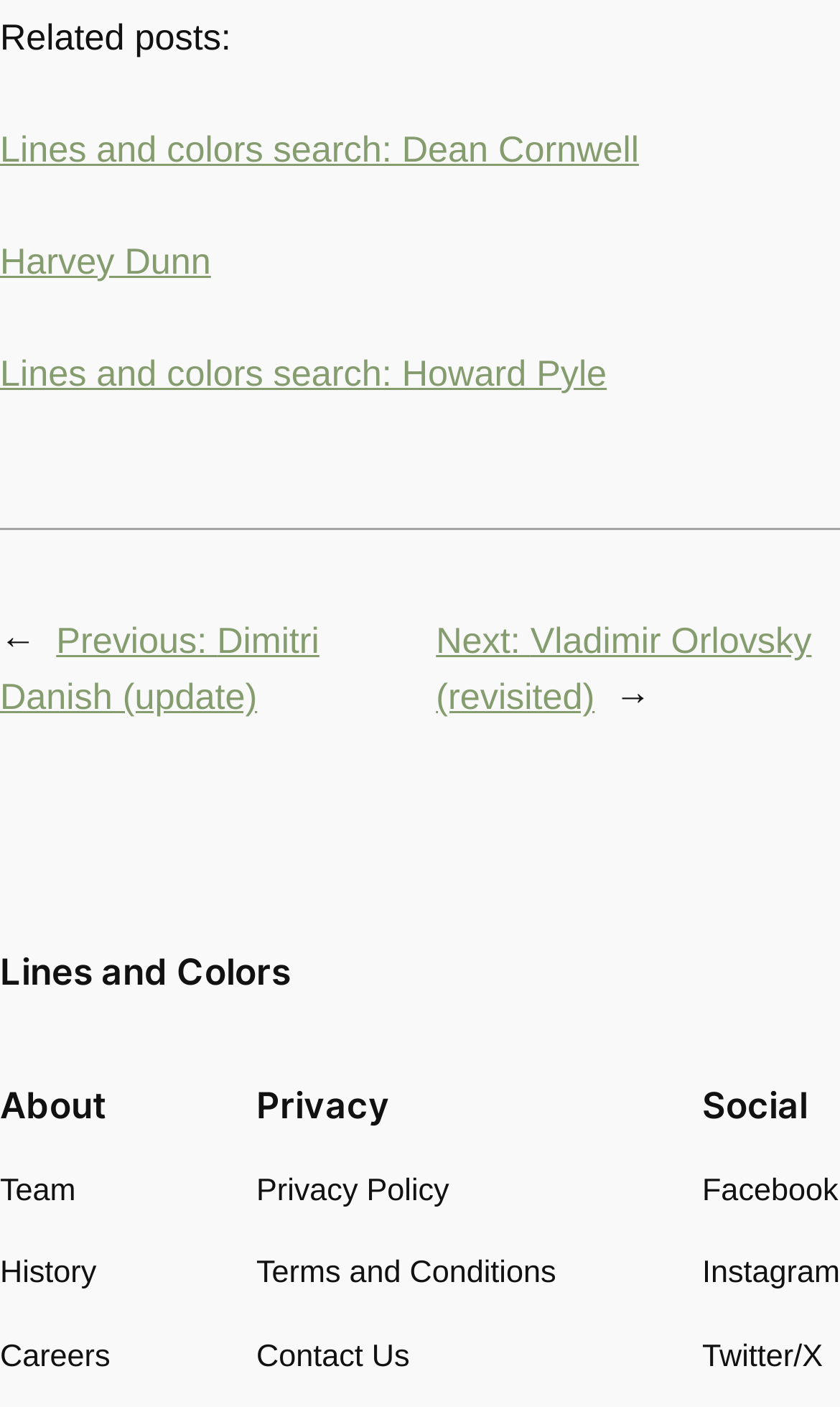Please answer the following question using a single word or phrase: 
What is the last social media link?

Twitter/X